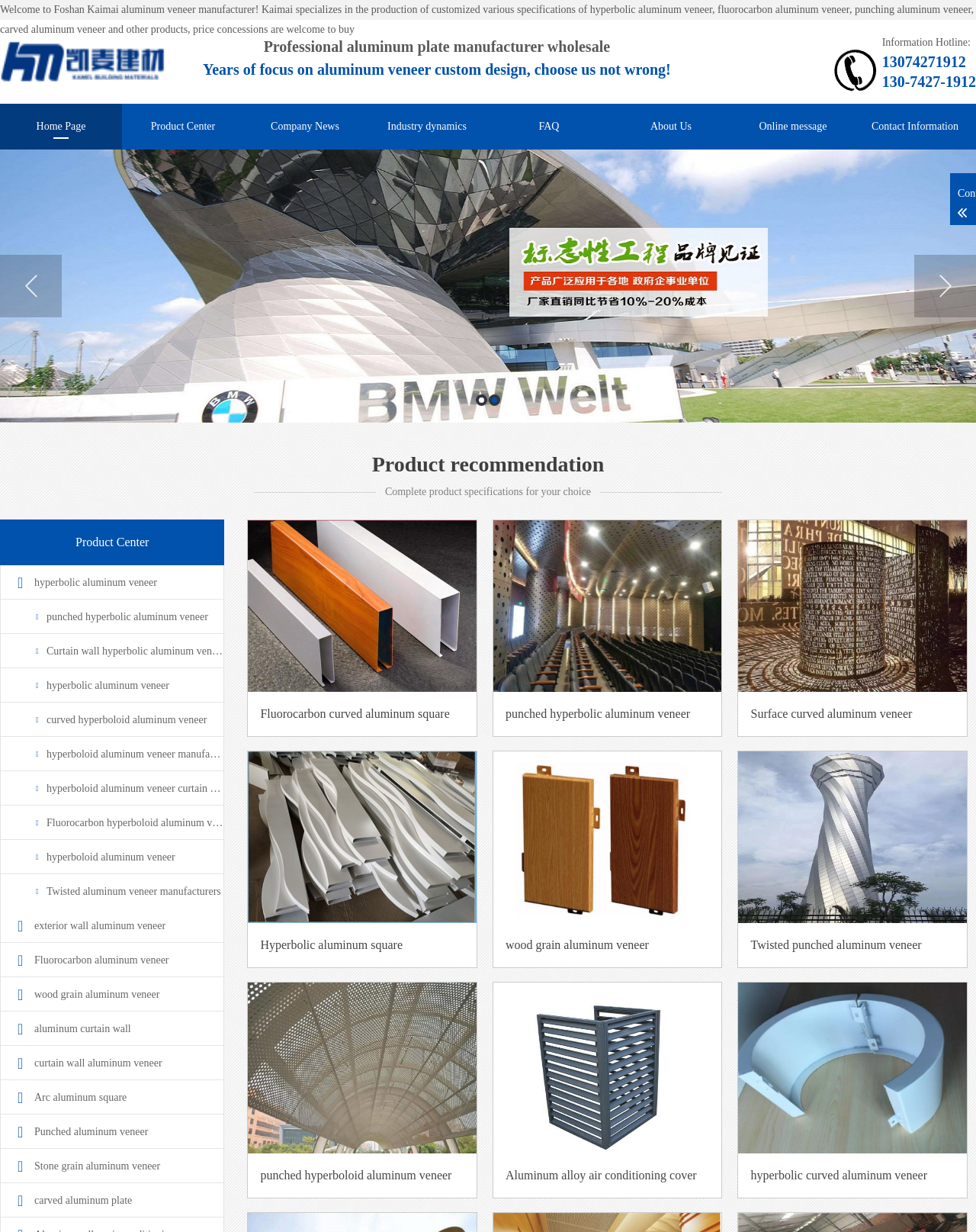Given the element description Curtain wall hyperbolic aluminum veneer, identify the bounding box coordinates for the UI element on the webpage screenshot. The format should be (top-left x, top-left y, bottom-right x, bottom-right y), with values between 0 and 1.

[0.001, 0.515, 0.229, 0.543]